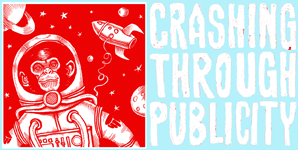Can you give a detailed response to the following question using the information from the image? What is the color of the backdrop behind the text?

The caption states that the text 'CRASHING THROUGH PUBLICITY' is displayed against a 'soft blue backdrop', which contrasts strikingly with the red background.